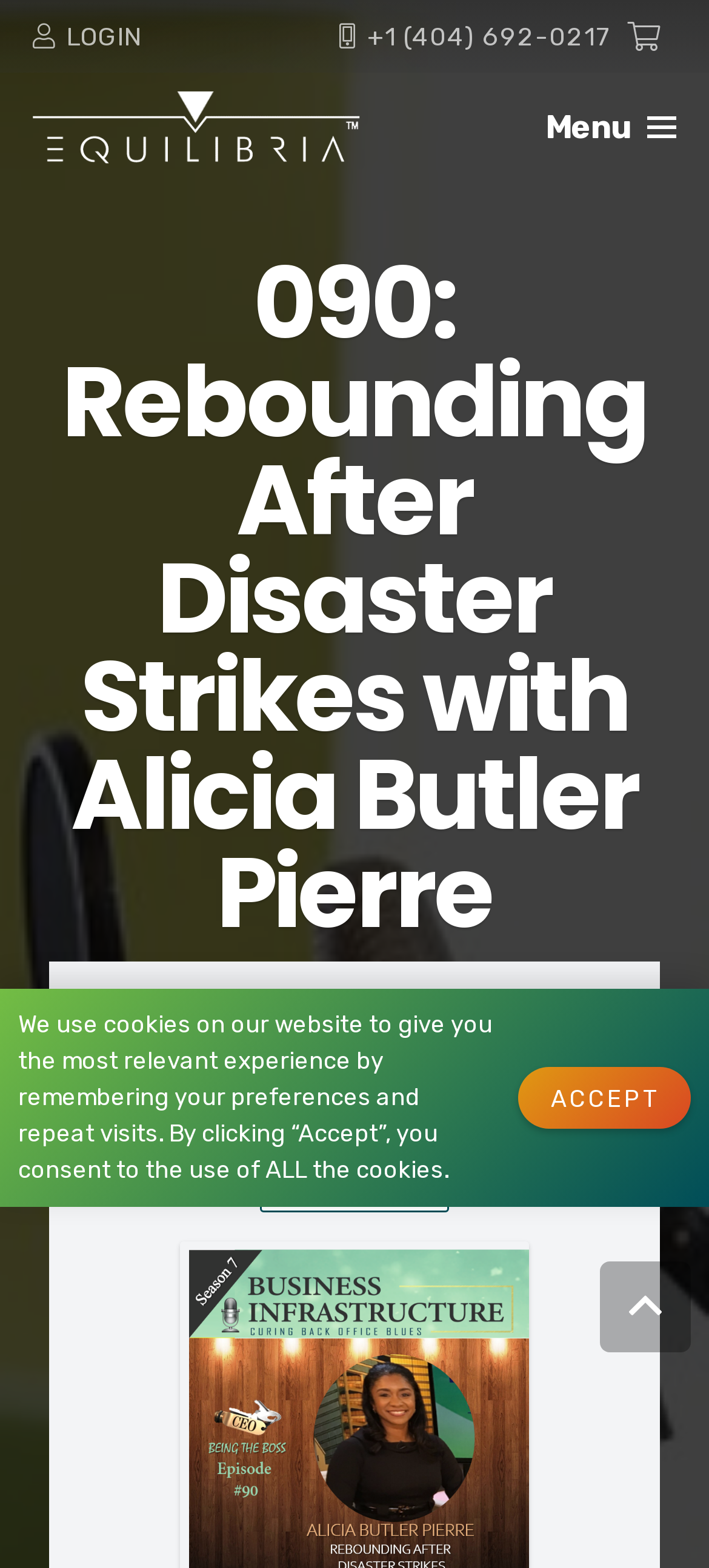Articulate a detailed summary of the webpage's content and design.

The webpage appears to be a podcast or blog post page, with a focus on disaster recovery and contingency planning. At the top left of the page, there is a login link and a phone number link, followed by a "Link" and a "Menu" link. The main heading, "Rebounding After Disaster Strikes with Alicia Butler Pierre", is prominently displayed in the center of the page, taking up a significant amount of vertical space.

Below the heading, there is a cookie policy notification that spans about two-thirds of the page width, informing users that the website uses cookies to personalize their experience. An "ACCEPT" button is located at the bottom right of this notification.

At the very bottom of the page, there is a "Back to top" link, allowing users to quickly navigate back to the top of the page. Overall, the page has a simple and clean layout, with a clear focus on the main topic and easy navigation.